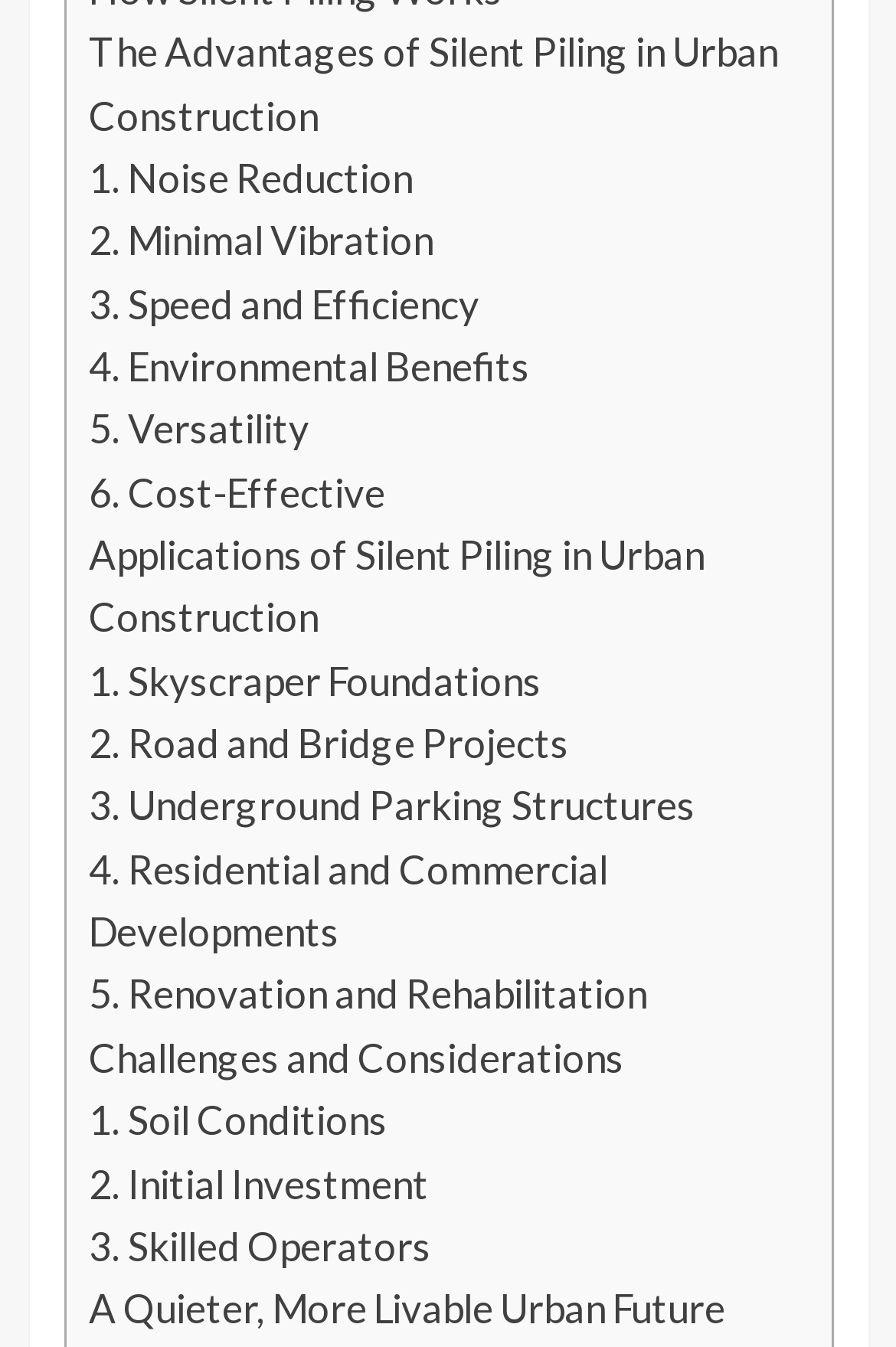Determine the bounding box coordinates for the region that must be clicked to execute the following instruction: "Discover how to achieve a quieter, more livable urban future".

[0.099, 0.954, 0.809, 0.99]